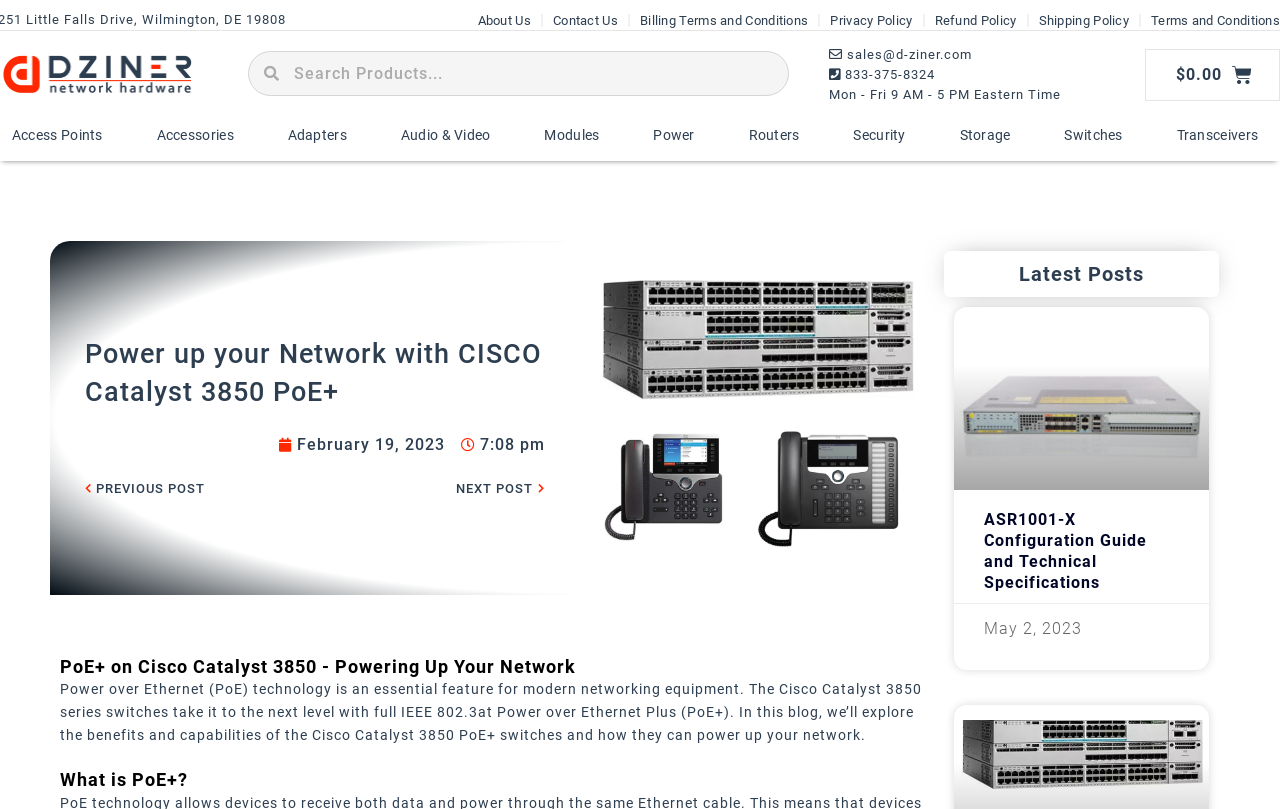Please specify the bounding box coordinates of the clickable region to carry out the following instruction: "Search for something". The coordinates should be four float numbers between 0 and 1, in the format [left, top, right, bottom].

[0.193, 0.063, 0.617, 0.119]